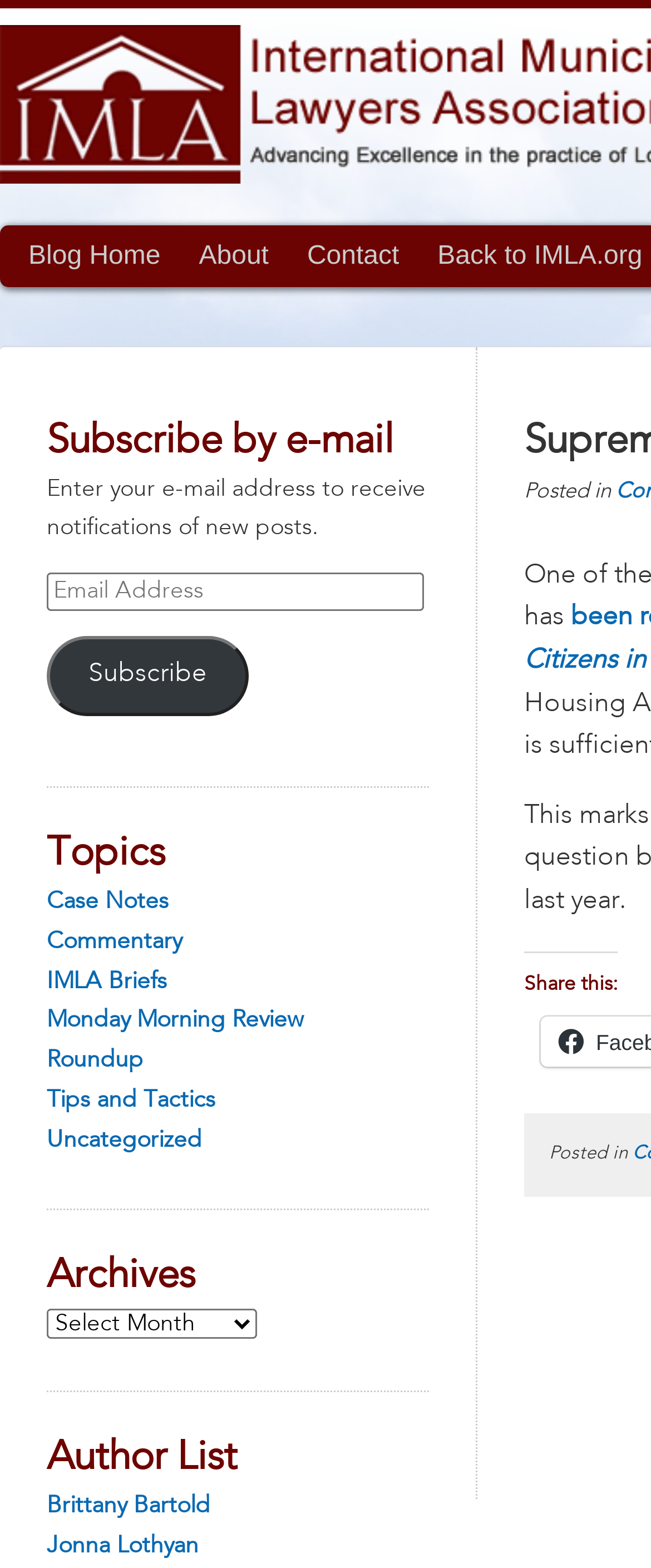Find the bounding box coordinates corresponding to the UI element with the description: "Jonna Lothyan". The coordinates should be formatted as [left, top, right, bottom], with values as floats between 0 and 1.

[0.072, 0.979, 0.305, 0.993]